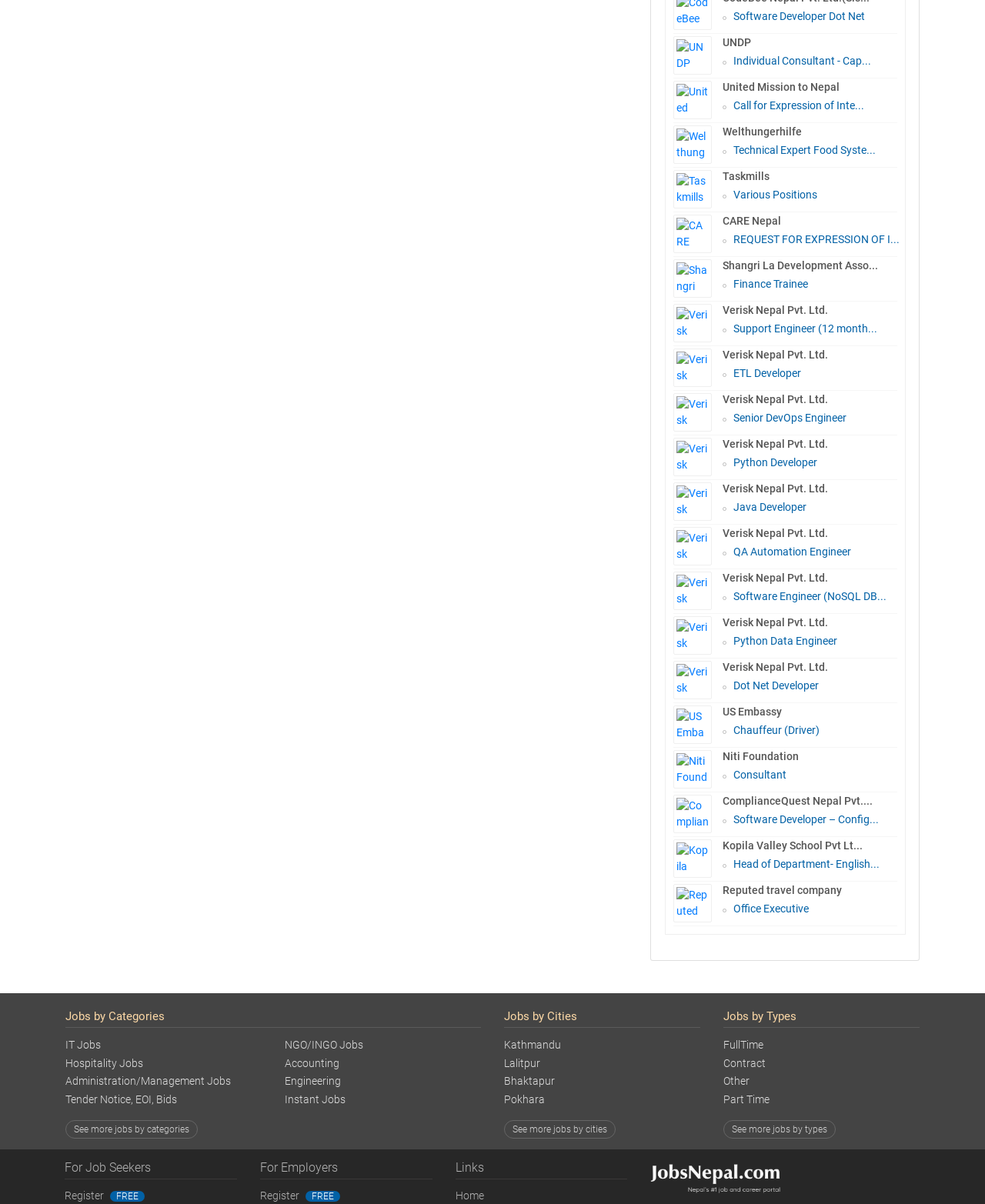Kindly determine the bounding box coordinates of the area that needs to be clicked to fulfill this instruction: "Browse Taskmills Jobs".

[0.683, 0.141, 0.733, 0.173]